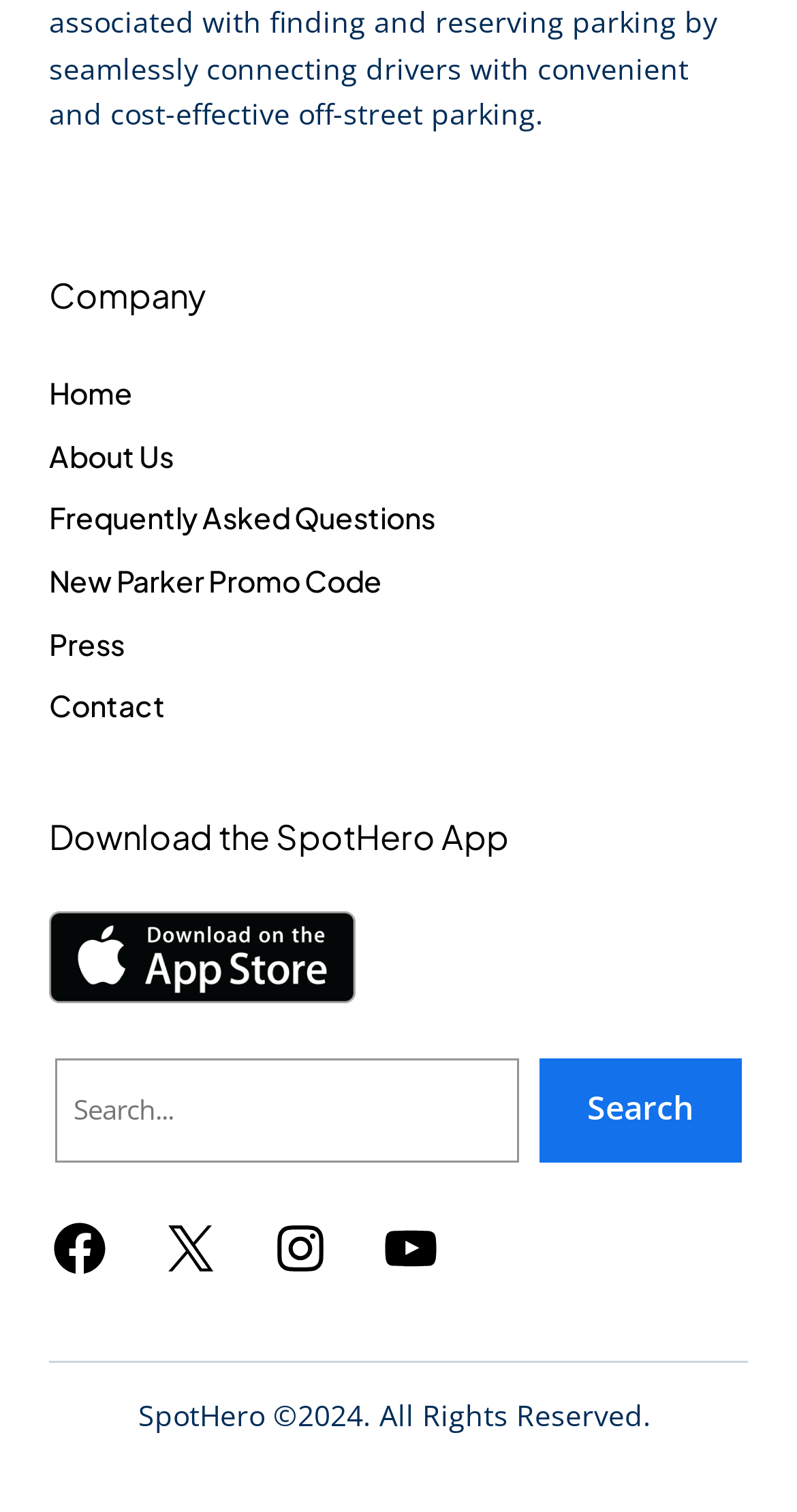Please find the bounding box coordinates of the element's region to be clicked to carry out this instruction: "Download the SpotHero App".

[0.062, 0.54, 0.938, 0.571]